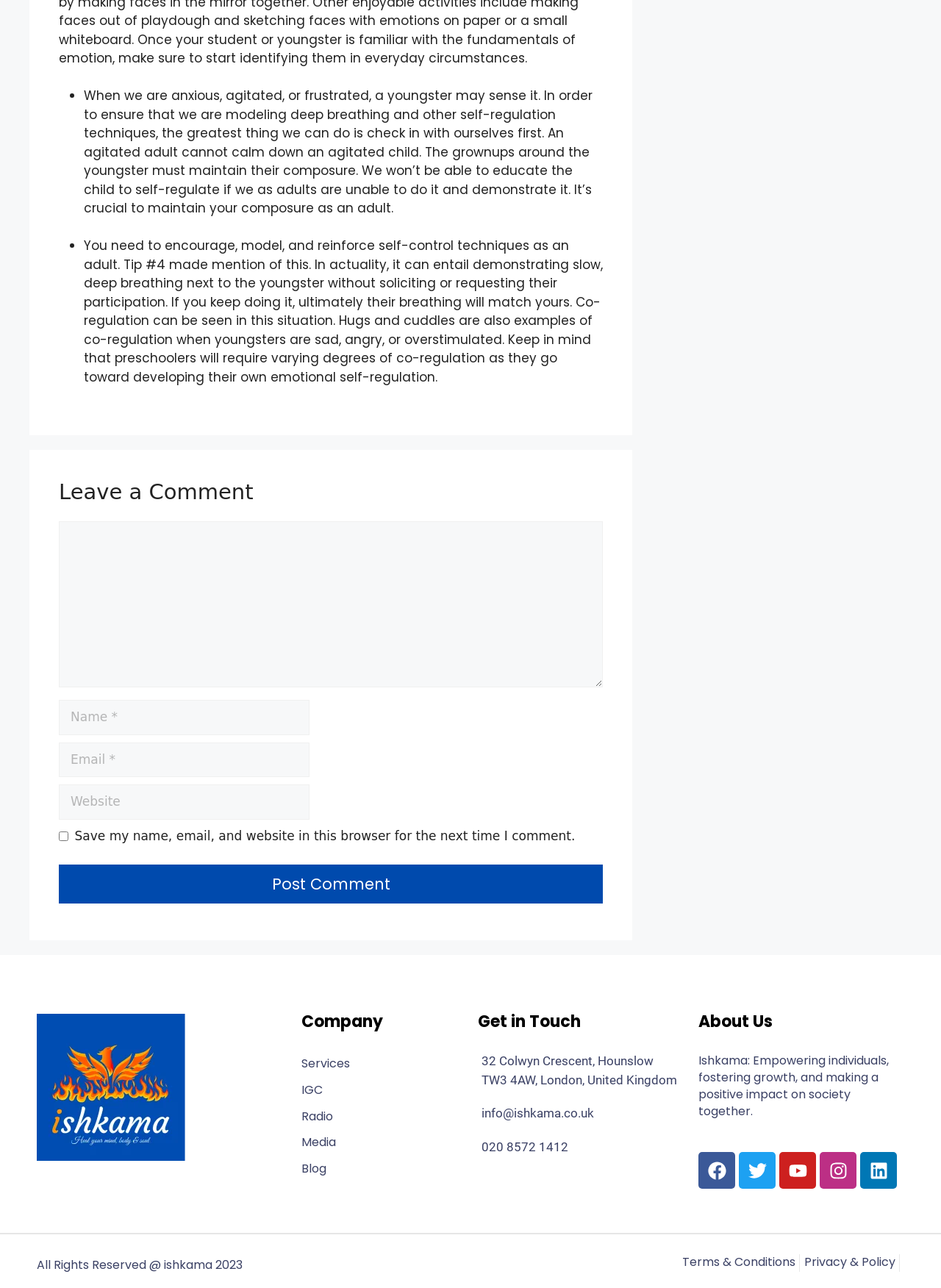Locate the coordinates of the bounding box for the clickable region that fulfills this instruction: "Get in touch through email".

[0.512, 0.858, 0.631, 0.87]